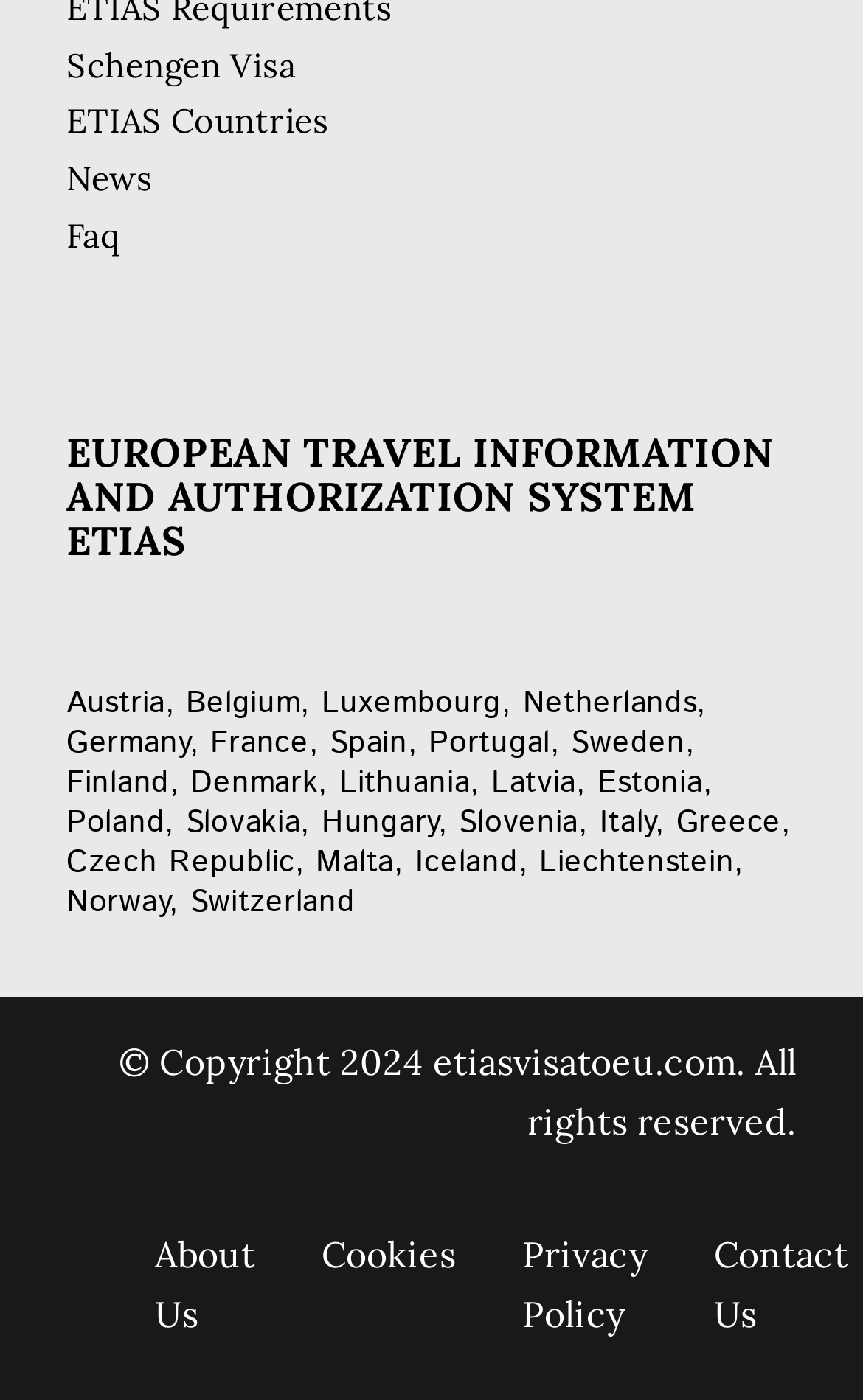Answer this question in one word or a short phrase: What is the purpose of the links at the top of the webpage?

Navigation